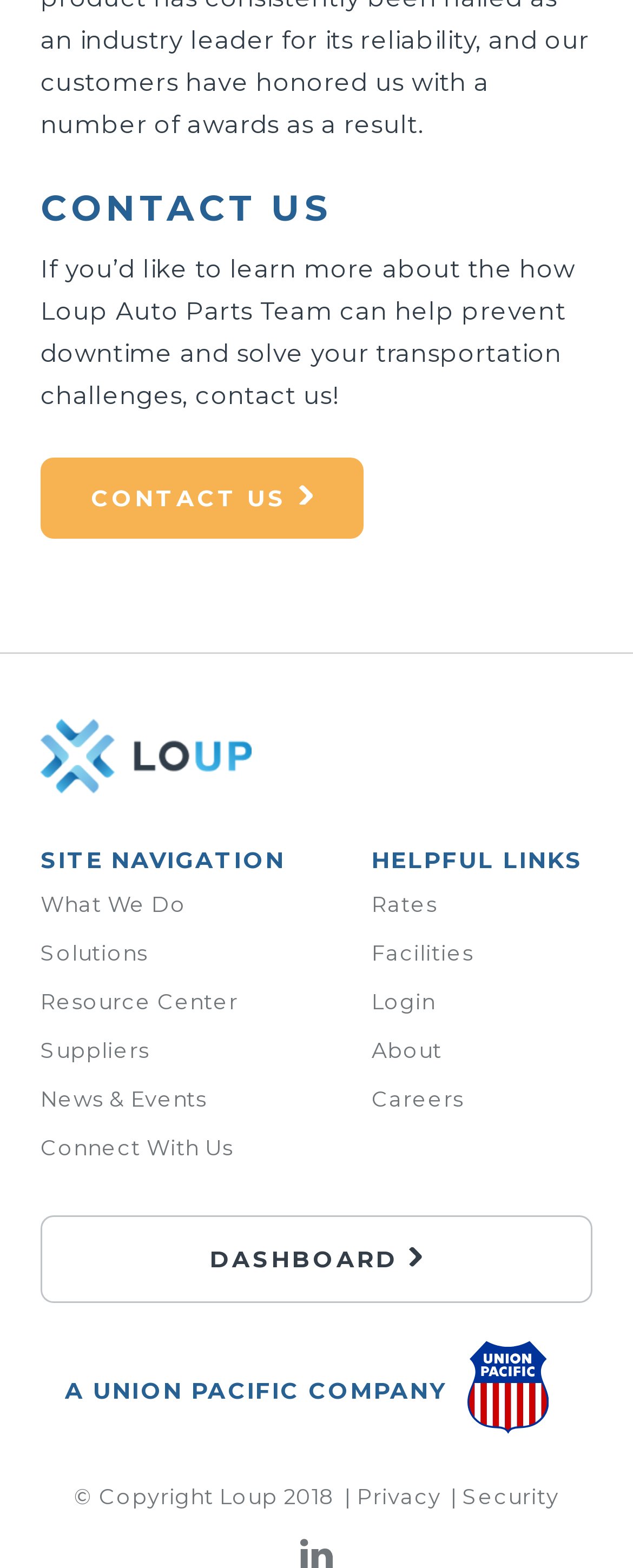Please specify the bounding box coordinates of the element that should be clicked to execute the given instruction: 'View about'. Ensure the coordinates are four float numbers between 0 and 1, expressed as [left, top, right, bottom].

[0.587, 0.661, 0.698, 0.678]